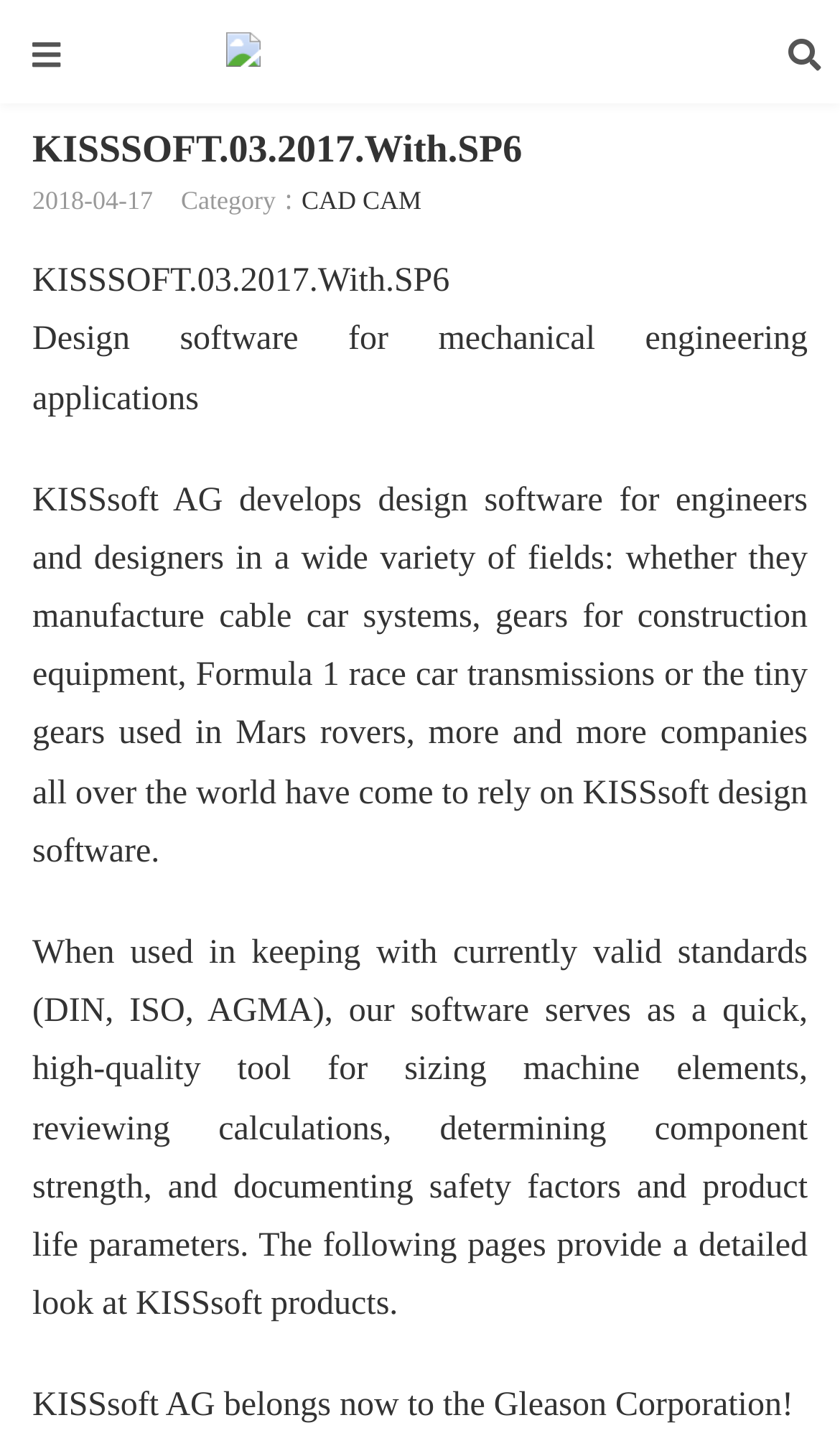Find the bounding box of the UI element described as: "Crack software Archive". The bounding box coordinates should be given as four float values between 0 and 1, i.e., [left, top, right, bottom].

[0.269, 0.023, 0.731, 0.053]